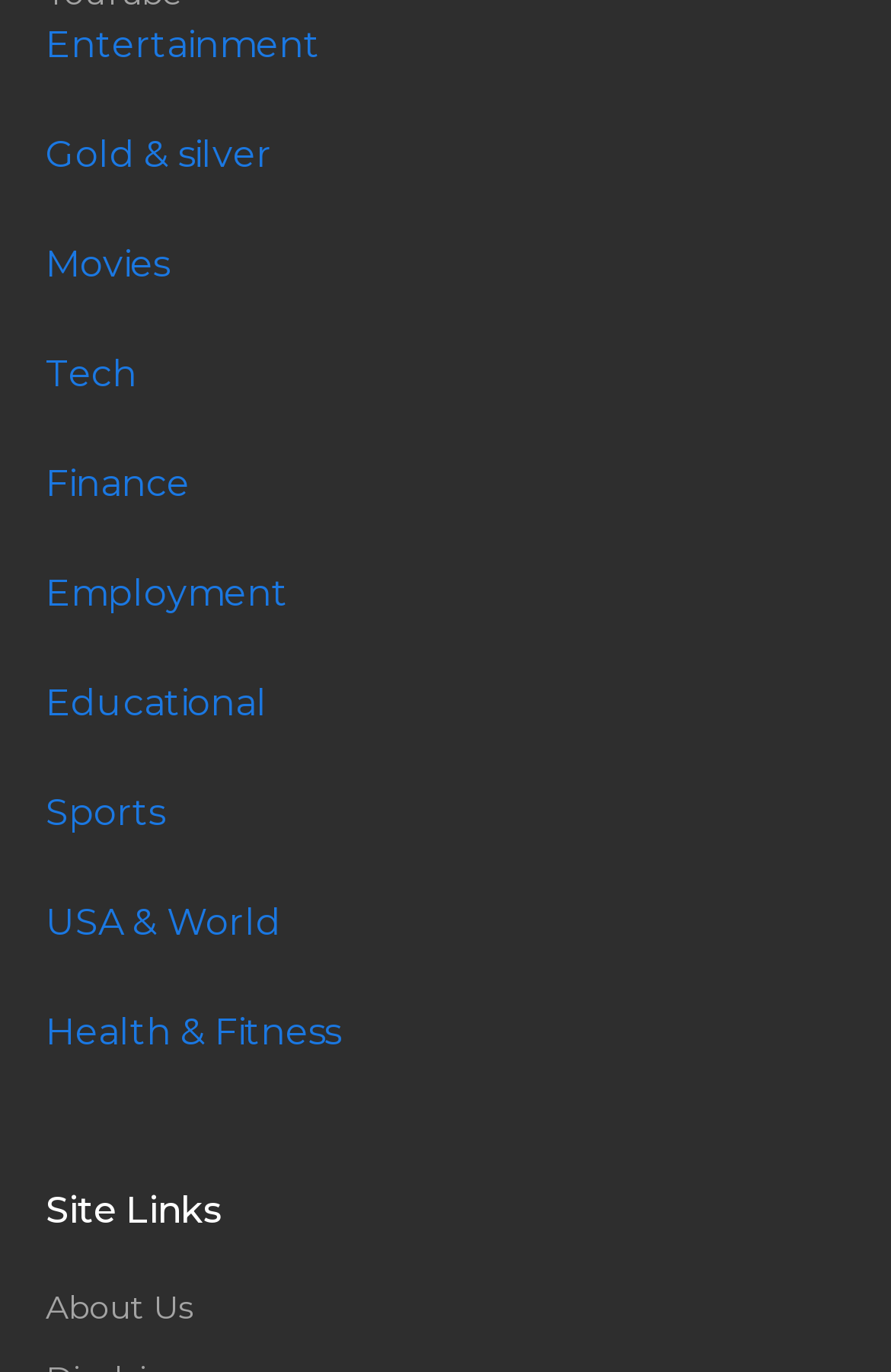Could you provide the bounding box coordinates for the portion of the screen to click to complete this instruction: "Browse Movies"?

[0.051, 0.177, 0.19, 0.208]